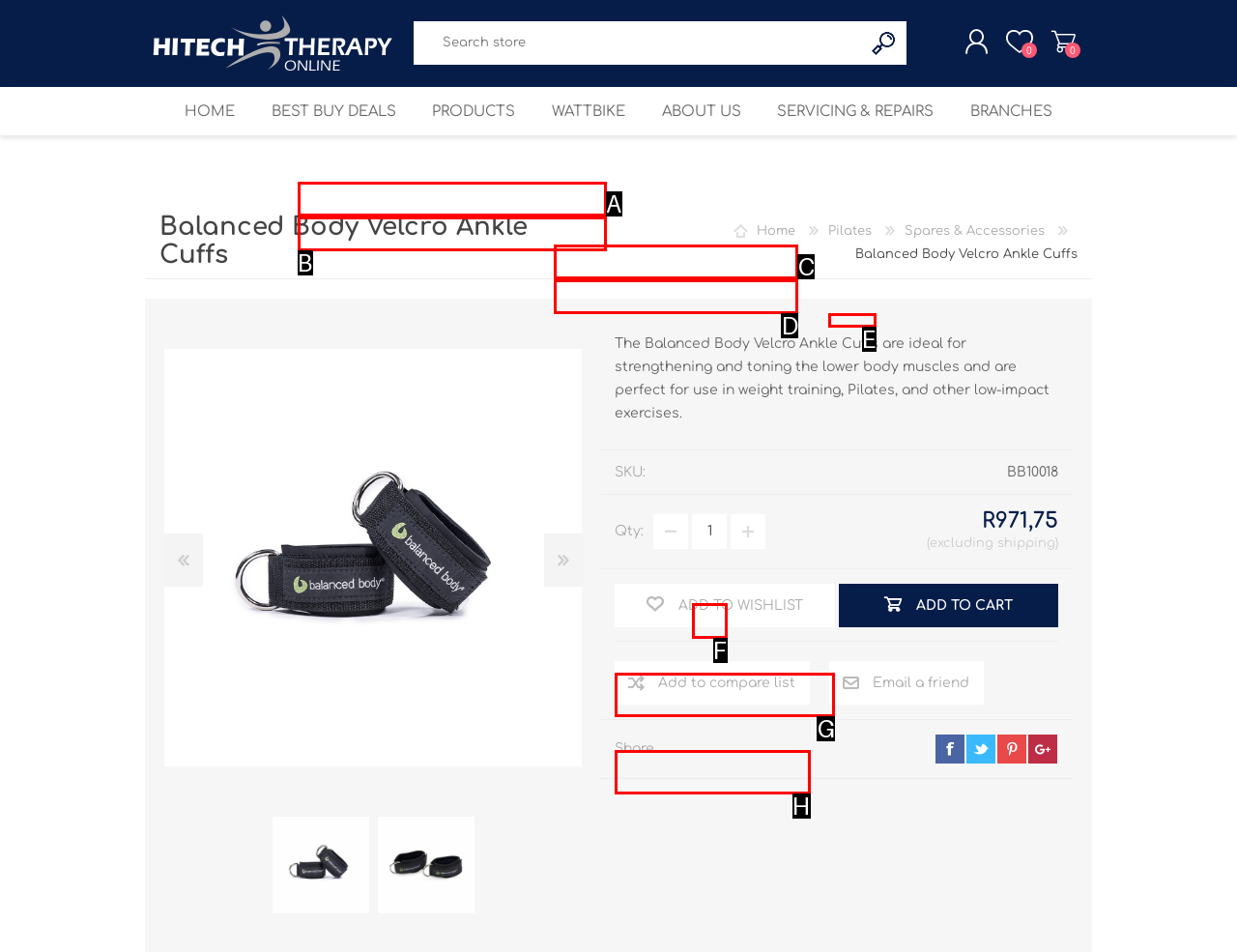Tell me which one HTML element best matches the description: Add to compare list Answer with the option's letter from the given choices directly.

H